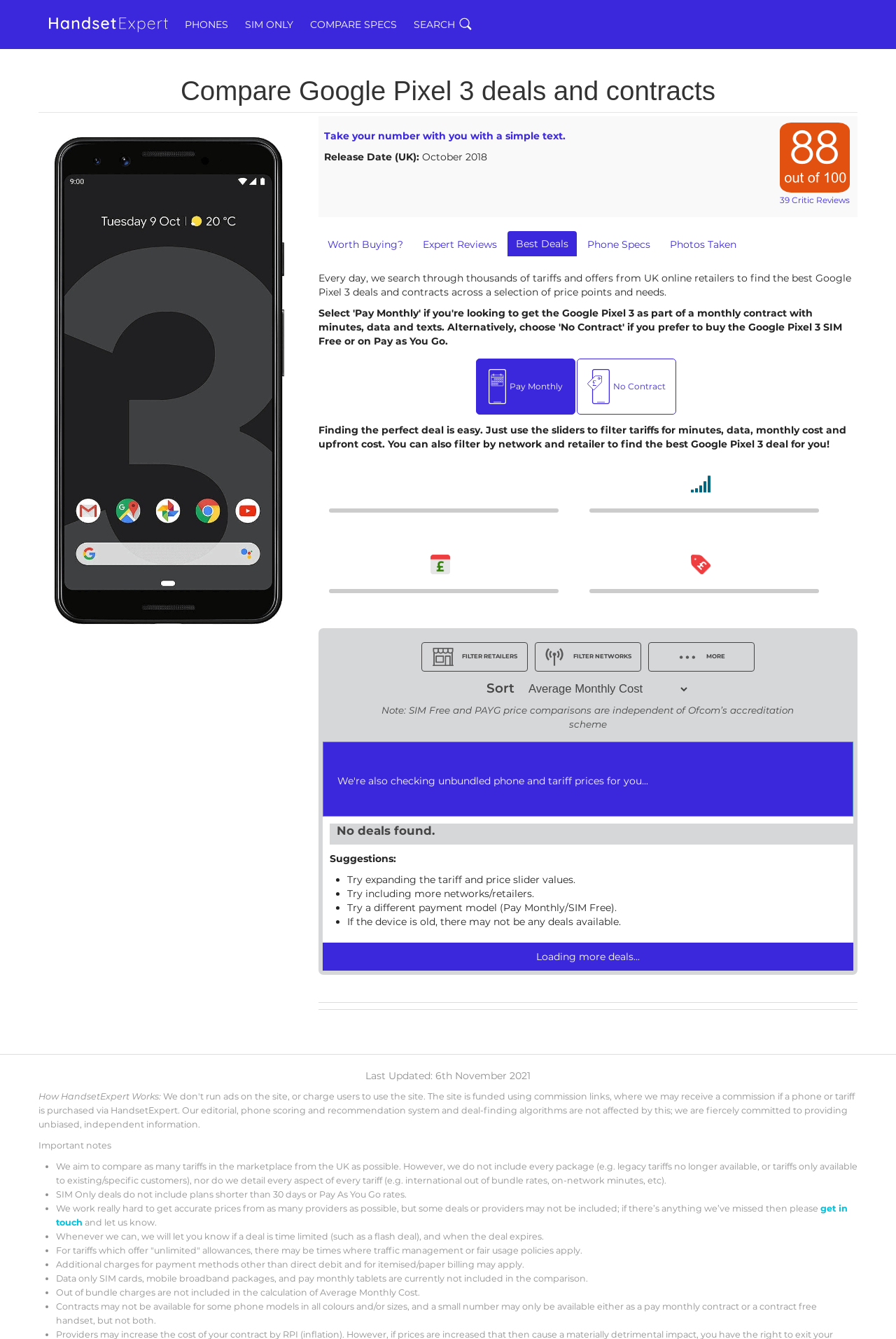What is the purpose of the sliders on the webpage?
Provide a well-explained and detailed answer to the question.

I inferred the answer by reading the text 'Just use the sliders to filter tariffs for minutes, data, monthly cost and upfront cost.' which suggests that the sliders are used to filter tariffs based on various criteria.